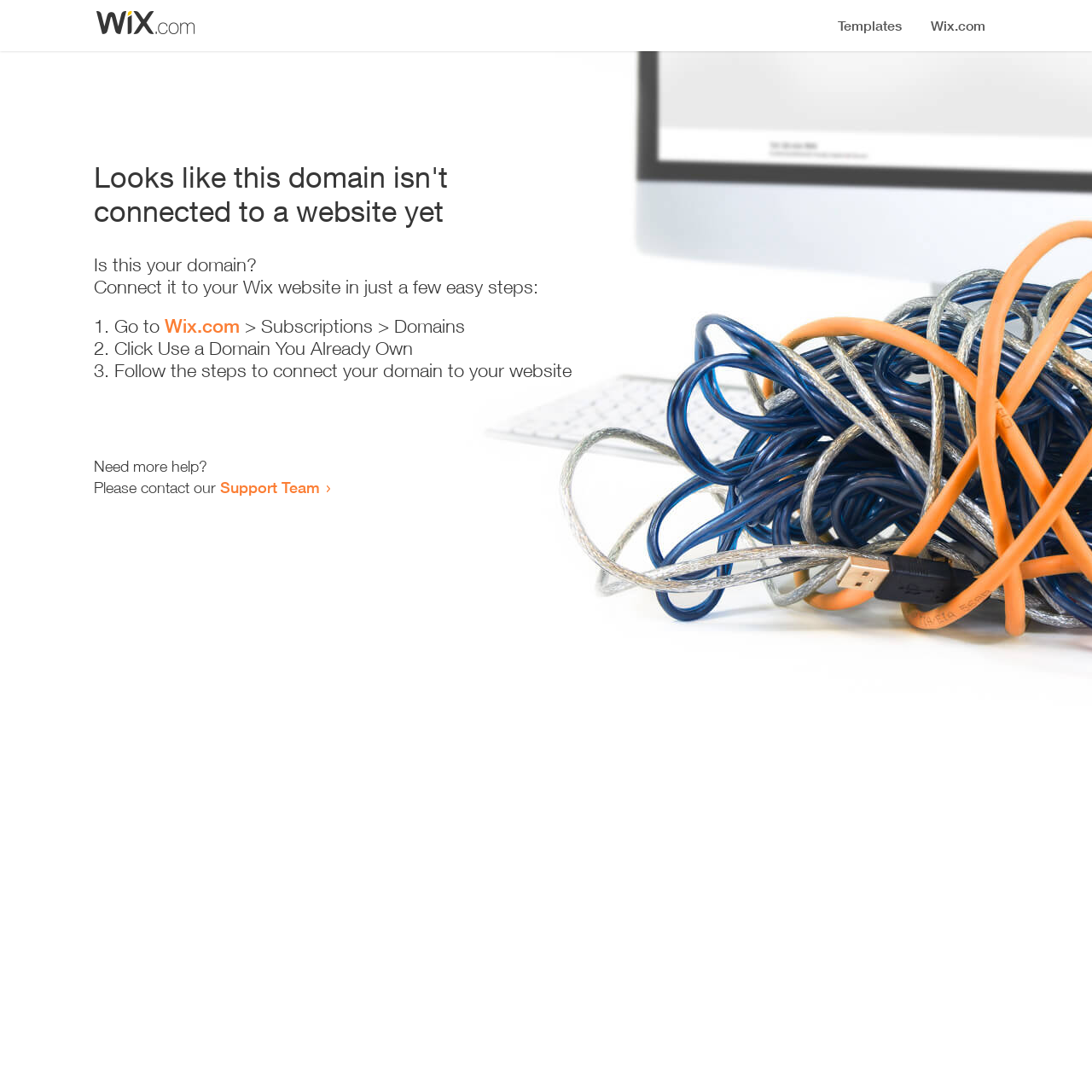Identify the headline of the webpage and generate its text content.

Looks like this domain isn't
connected to a website yet